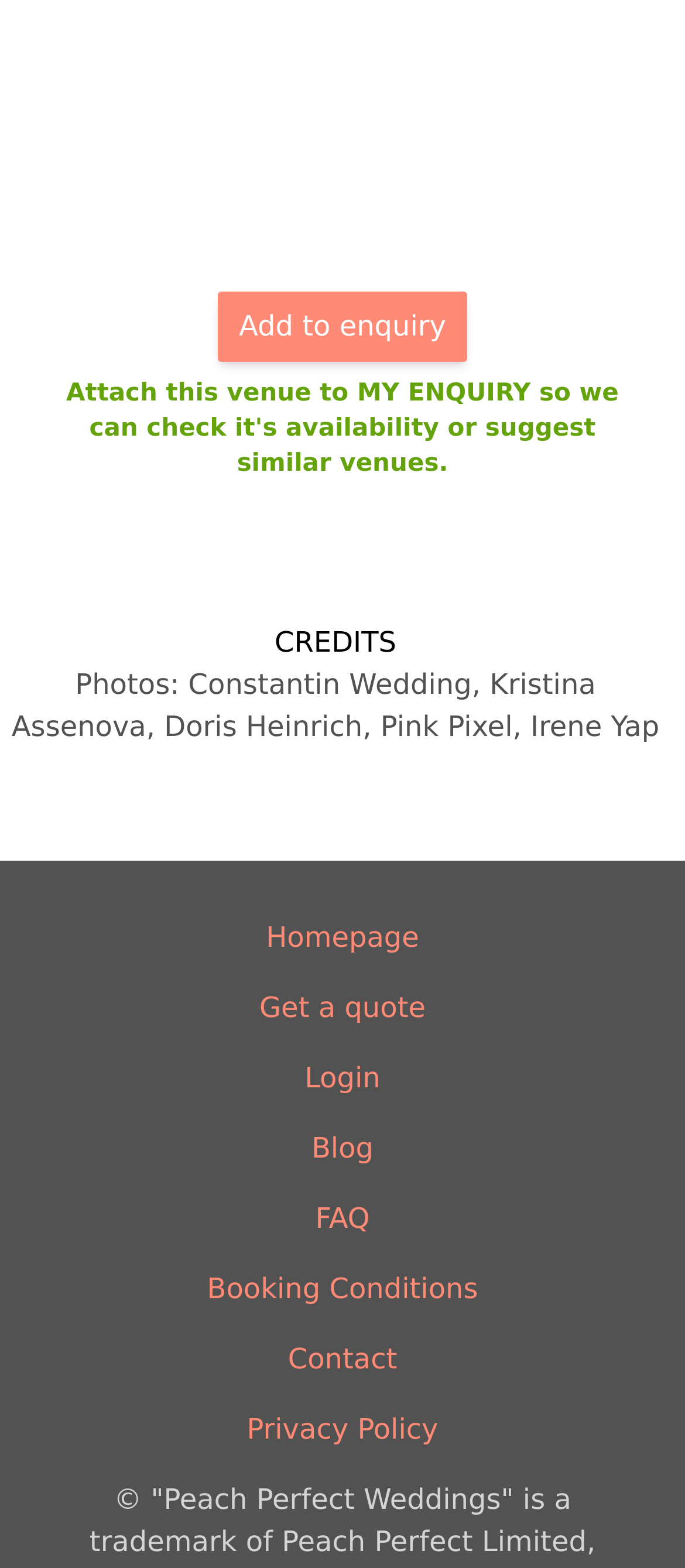Determine the bounding box coordinates of the section I need to click to execute the following instruction: "Login". Provide the coordinates as four float numbers between 0 and 1, i.e., [left, top, right, bottom].

[0.445, 0.675, 0.555, 0.702]